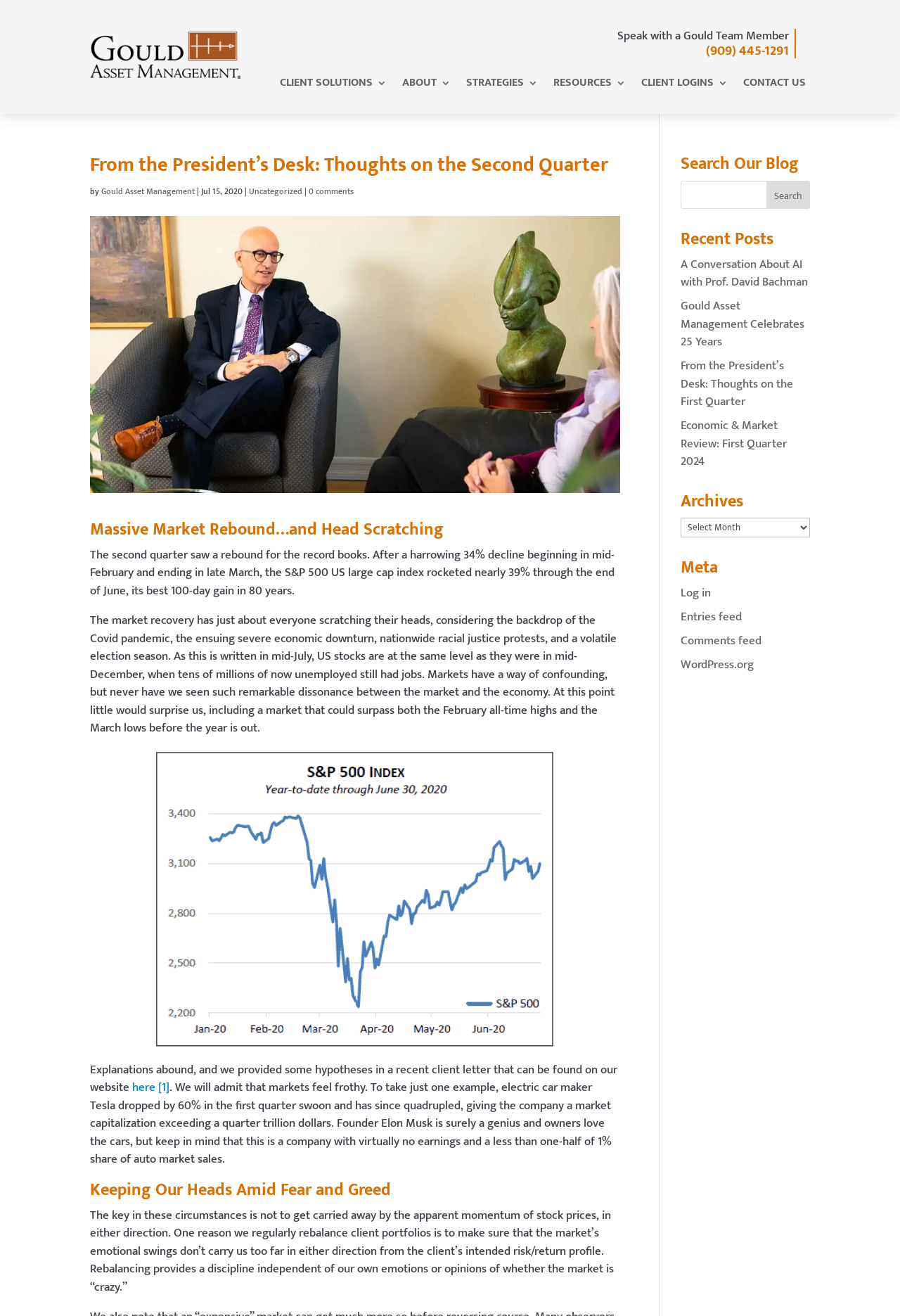Please answer the following query using a single word or phrase: 
What is the topic of the article 'A Conversation About AI with Prof. David Bachman'?

AI